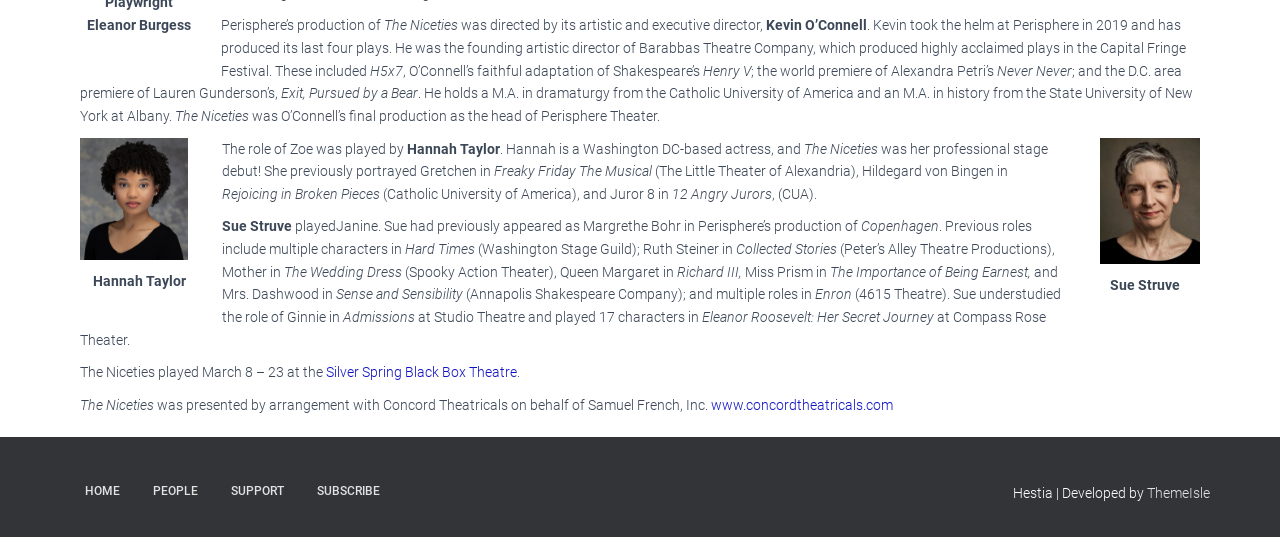Determine the bounding box coordinates for the clickable element required to fulfill the instruction: "Read more about Sue Struve's previous roles". Provide the coordinates as four float numbers between 0 and 1, i.e., [left, top, right, bottom].

[0.867, 0.516, 0.922, 0.546]